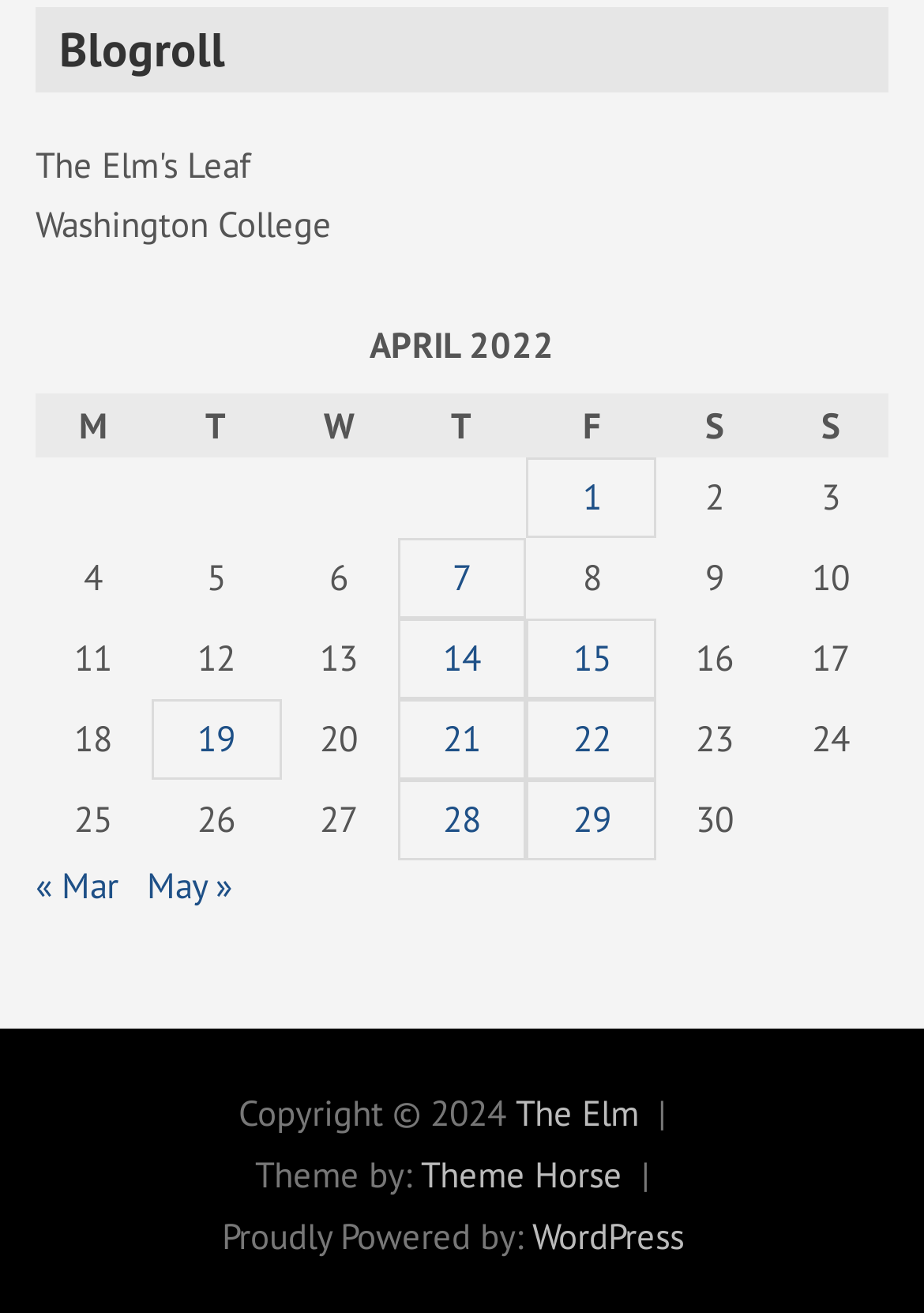Please identify the bounding box coordinates of the clickable element to fulfill the following instruction: "Check WordPress". The coordinates should be four float numbers between 0 and 1, i.e., [left, top, right, bottom].

[0.576, 0.924, 0.74, 0.959]